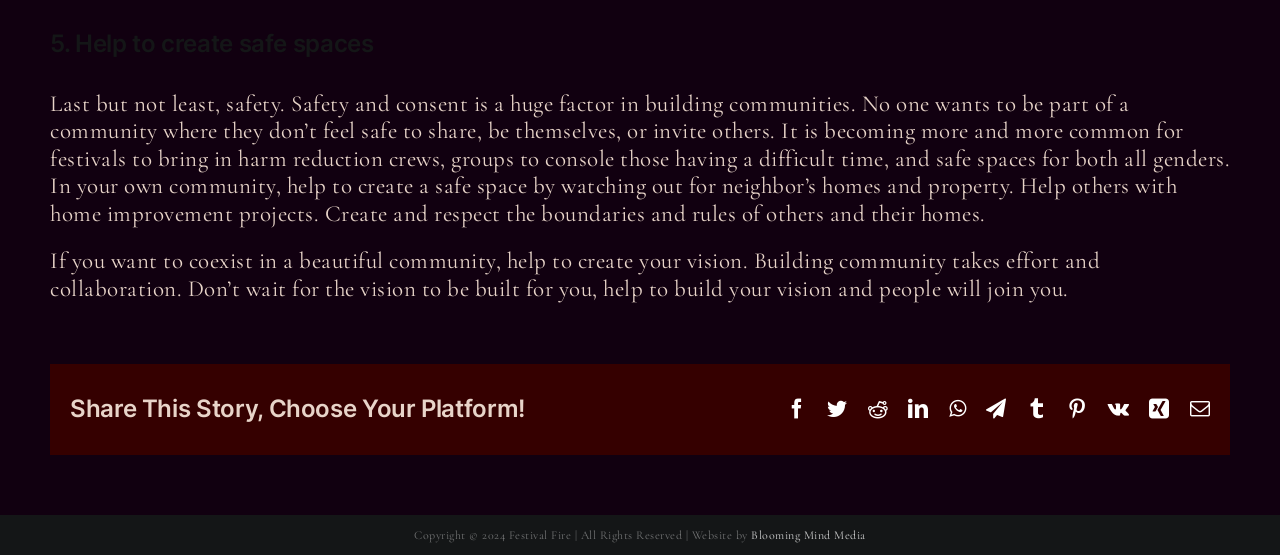Extract the bounding box coordinates for the HTML element that matches this description: "Blooming Mind Media". The coordinates should be four float numbers between 0 and 1, i.e., [left, top, right, bottom].

[0.587, 0.951, 0.676, 0.976]